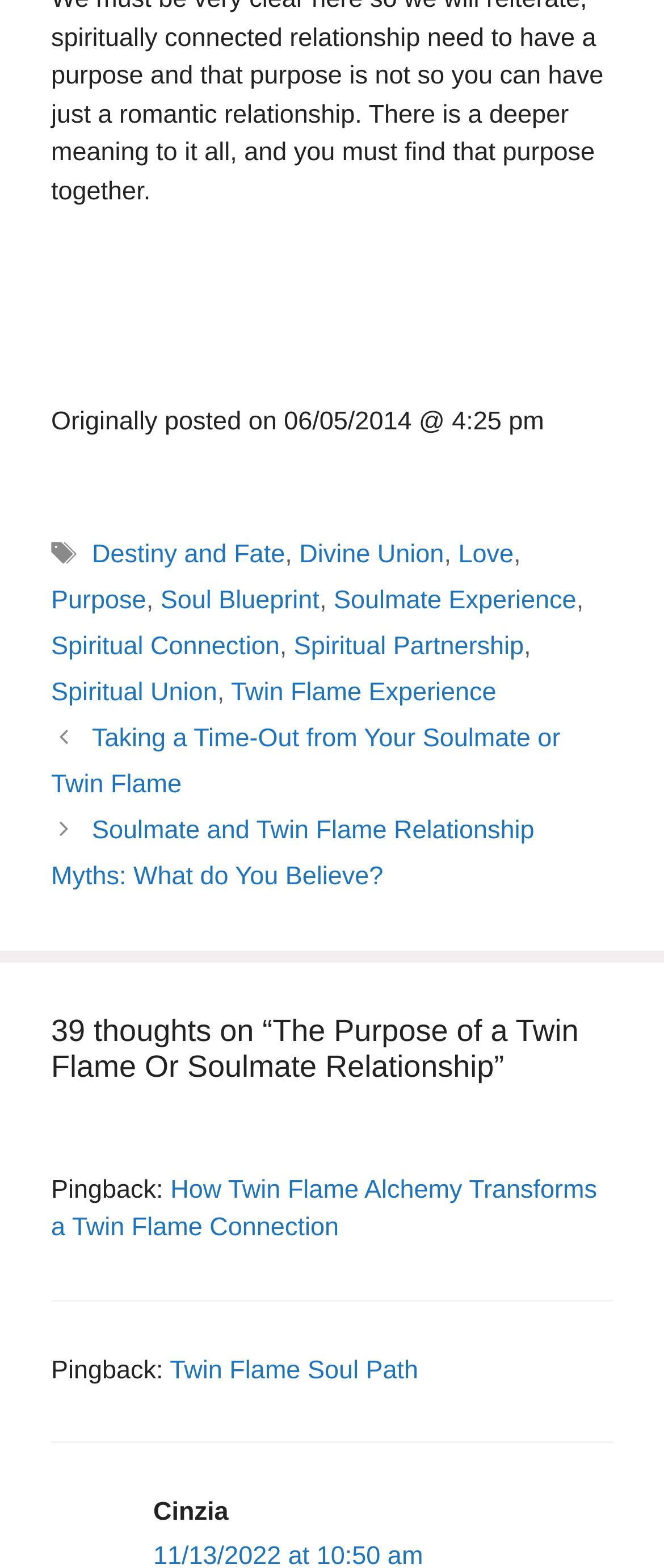Determine the bounding box coordinates of the region that needs to be clicked to achieve the task: "Click on the 'Destiny and Fate' tag".

[0.138, 0.344, 0.429, 0.363]